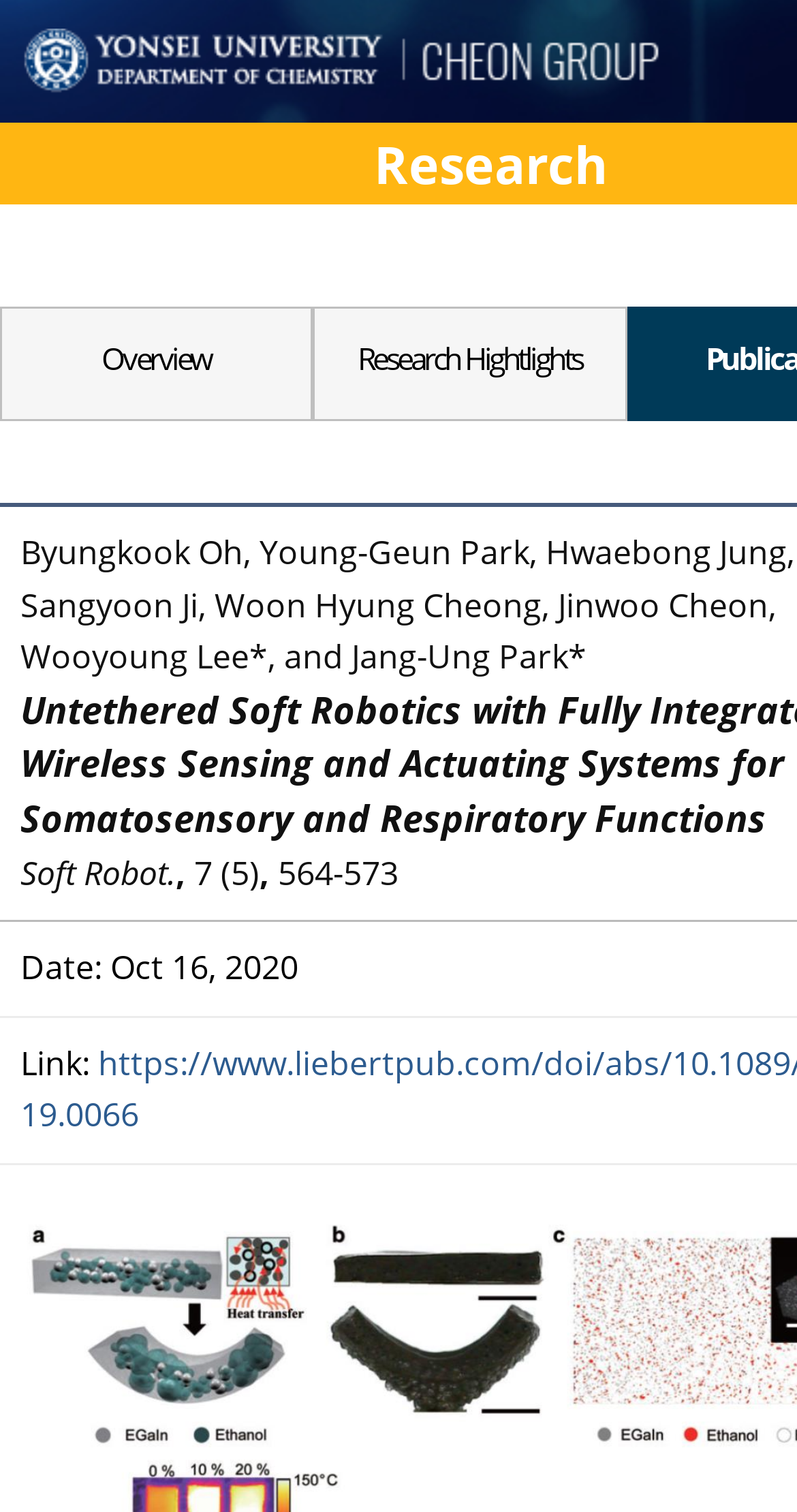Identify the coordinates of the bounding box for the element described below: "Overview". Return the coordinates as four float numbers between 0 and 1: [left, top, right, bottom].

[0.0, 0.203, 0.393, 0.279]